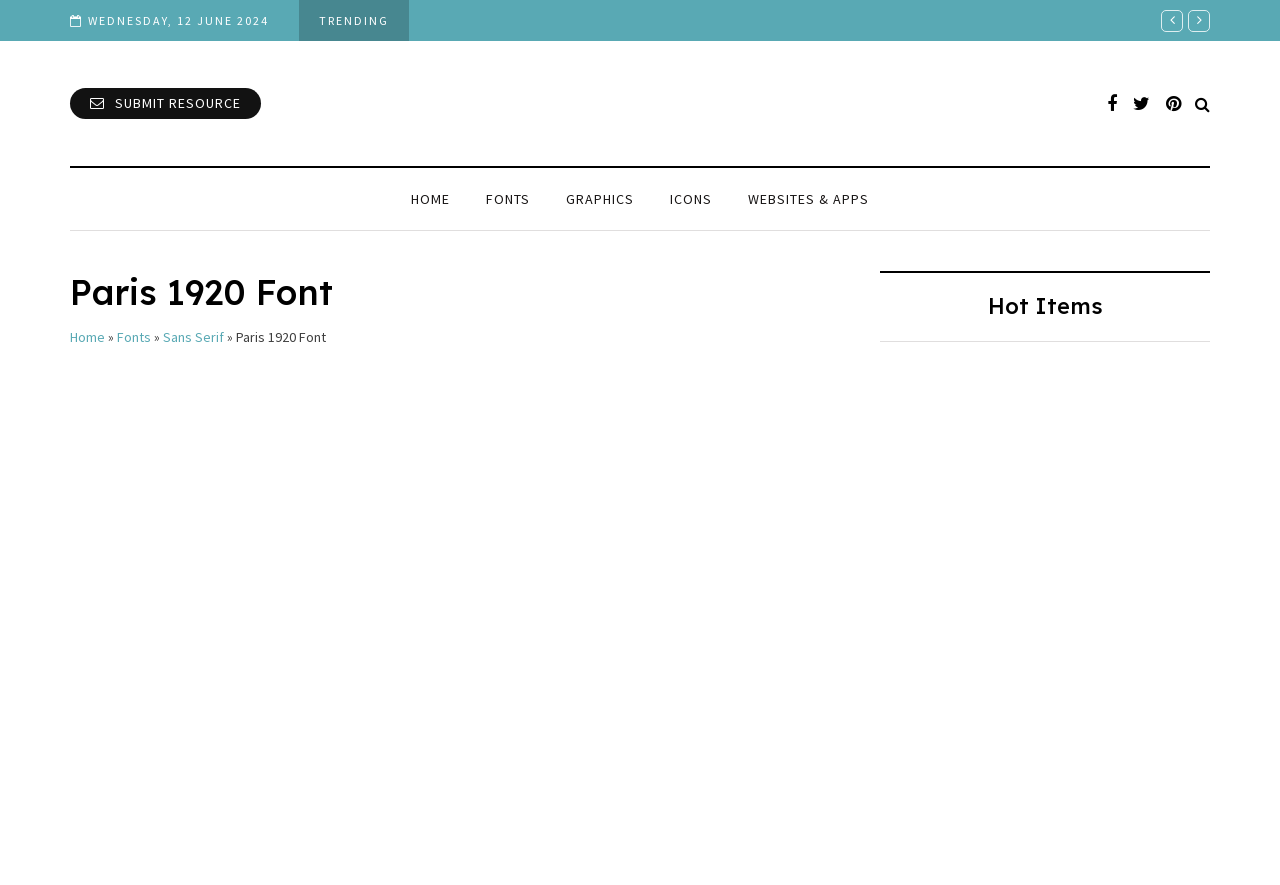What is the current date?
Based on the visual, give a brief answer using one word or a short phrase.

Wednesday, 12 June 2024